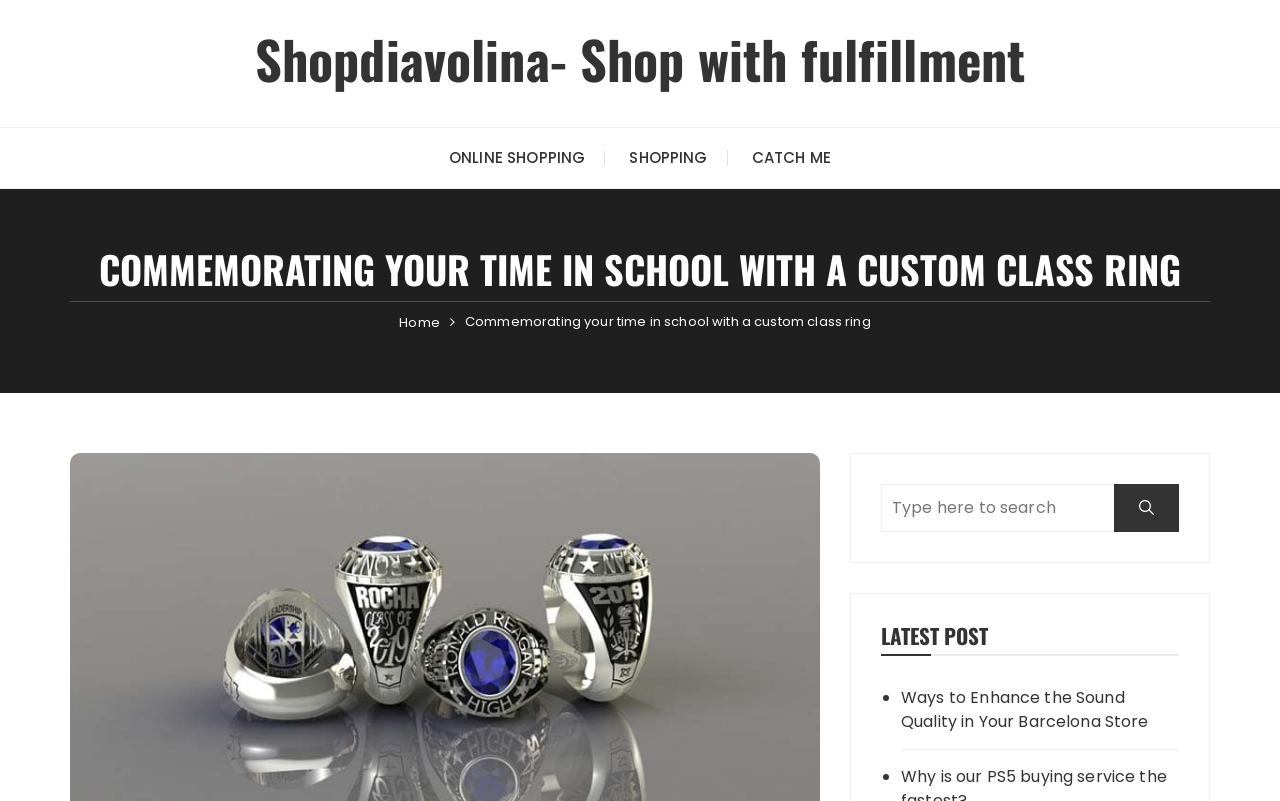What is the name of the online shop?
Please provide a single word or phrase based on the screenshot.

Shopdiavolina